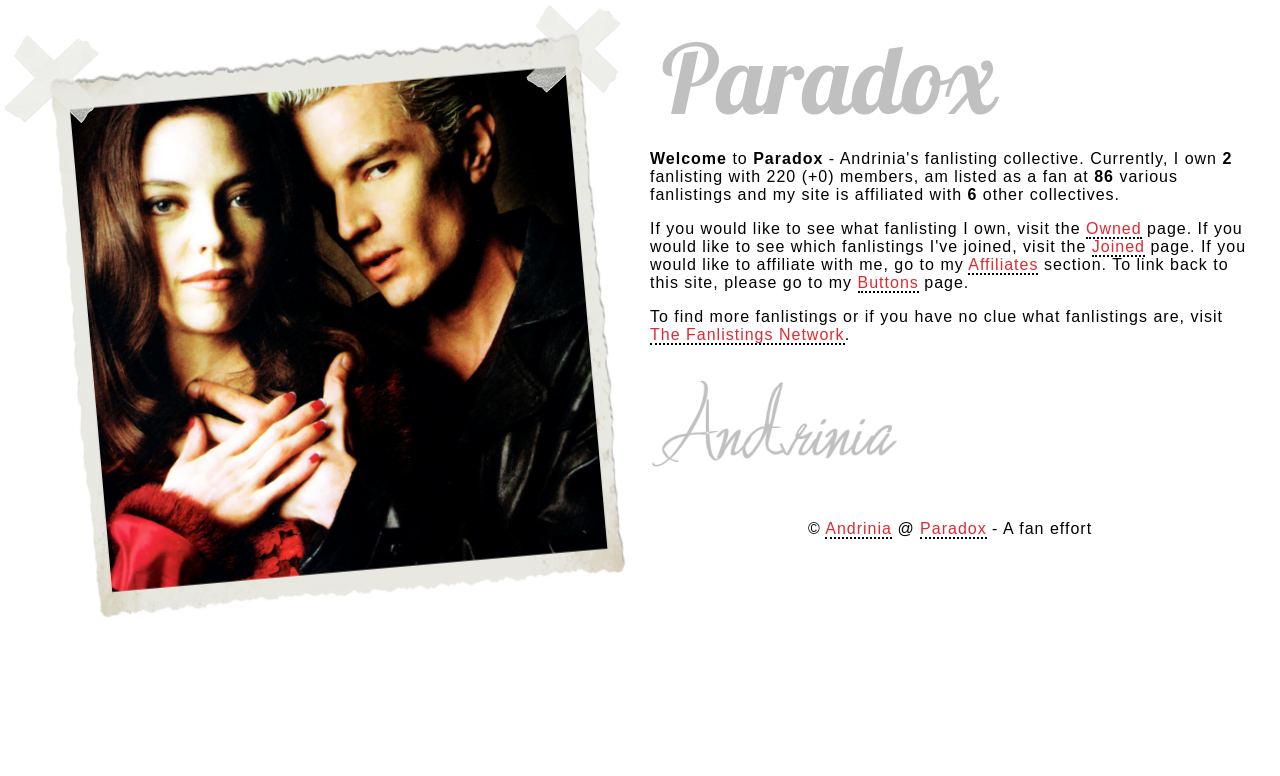Please provide a brief answer to the question using only one word or phrase: 
What is the purpose of the 'Owned' link?

To see owned fanlistings